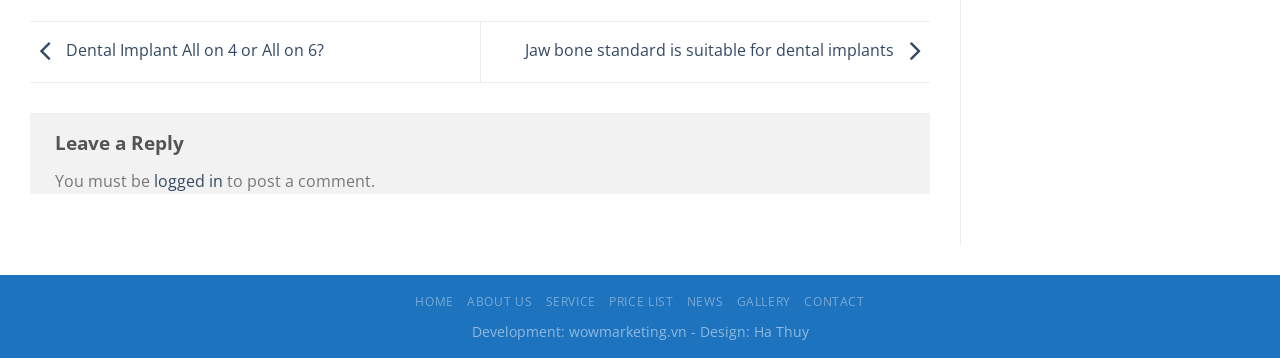Please find the bounding box coordinates of the section that needs to be clicked to achieve this instruction: "Click on wowmarketing.vn".

[0.444, 0.898, 0.536, 0.952]